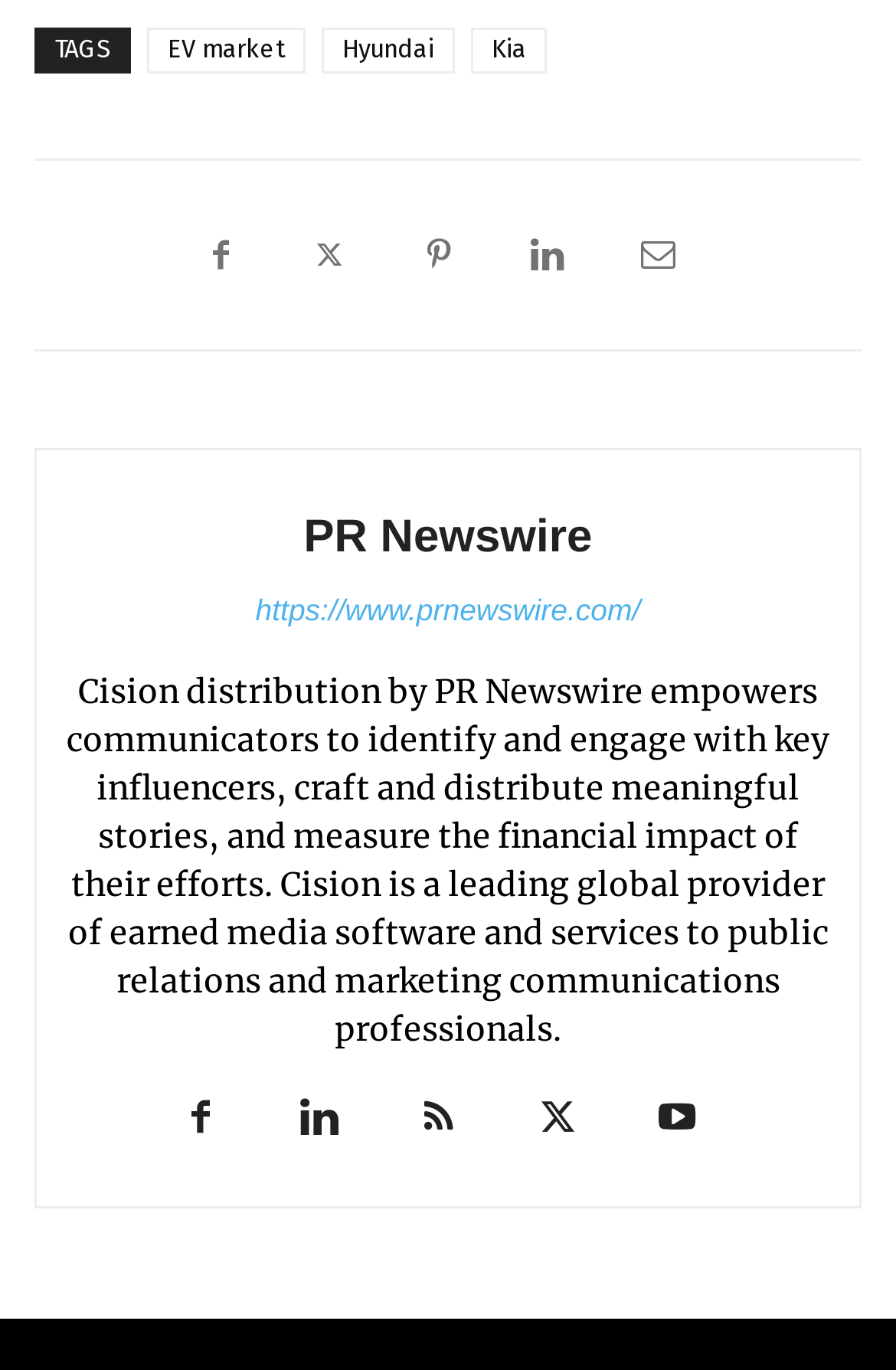Provide the bounding box coordinates of the HTML element described by the text: "EV market". The coordinates should be in the format [left, top, right, bottom] with values between 0 and 1.

[0.164, 0.021, 0.341, 0.054]